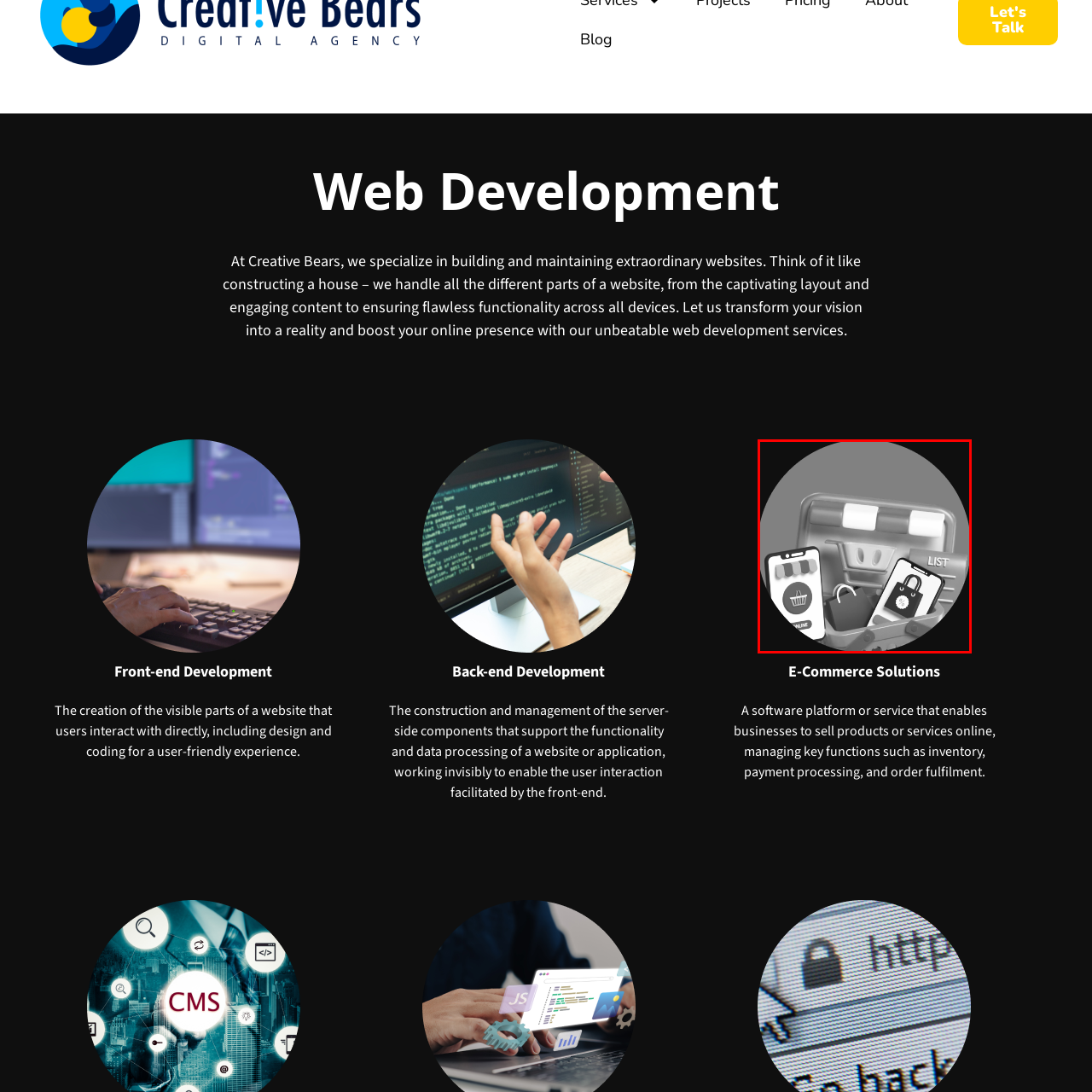What is depicted on the two smartphones?
Direct your attention to the highlighted area in the red bounding box of the image and provide a detailed response to the question.

One smartphone displays a shopping cart icon, while the other displays a bag with a discount symbol, symbolizing the mobile accessibility and convenience of modern online shopping.